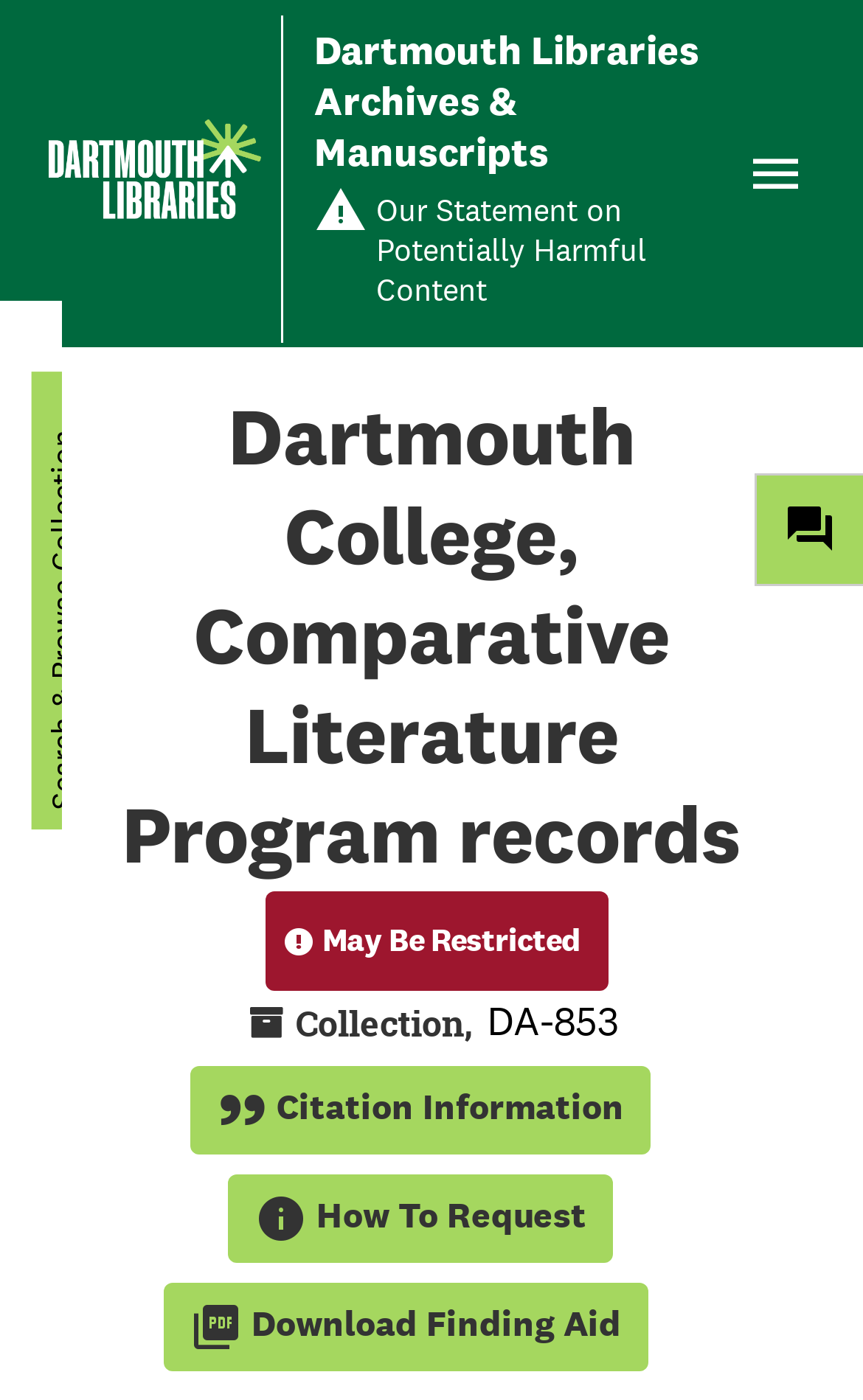What is the name of the library?
Look at the image and answer the question with a single word or phrase.

Dartmouth Libraries